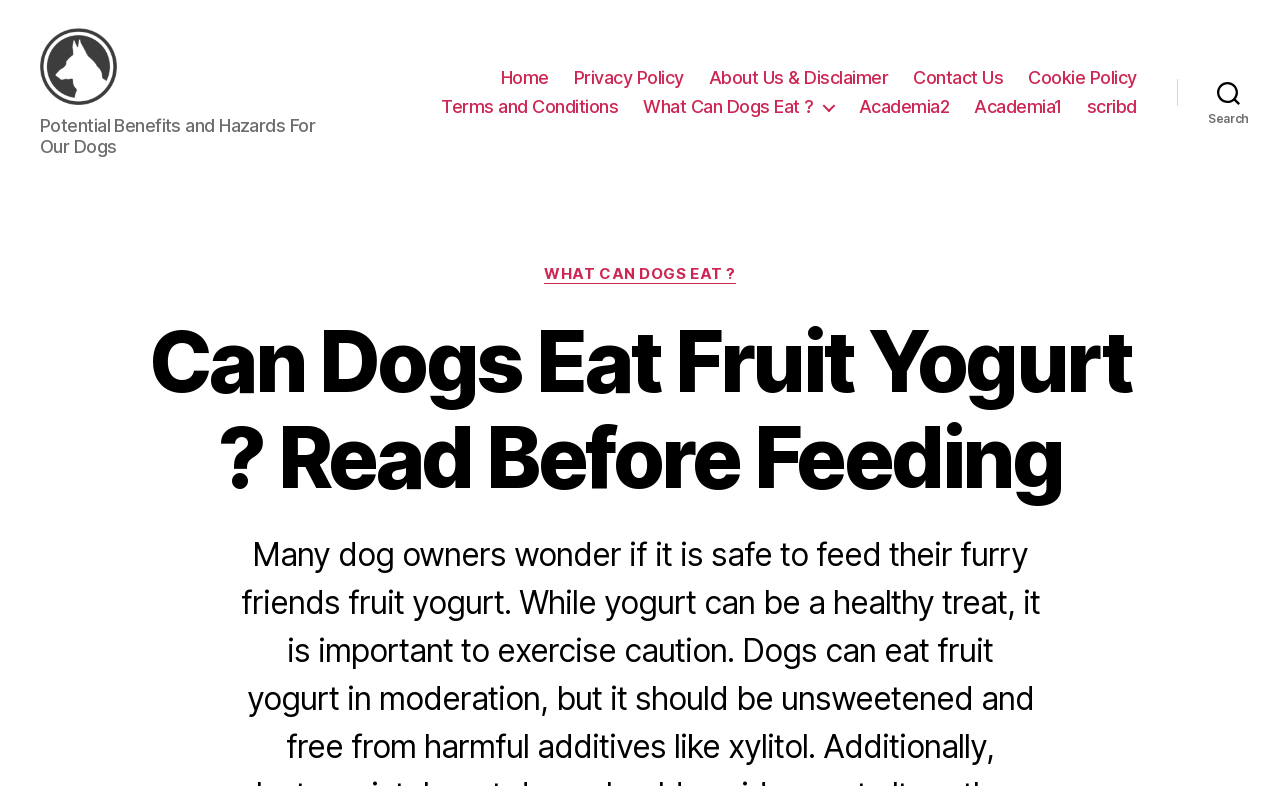Can you provide the bounding box coordinates for the element that should be clicked to implement the instruction: "search using the search button"?

[0.92, 0.098, 1.0, 0.154]